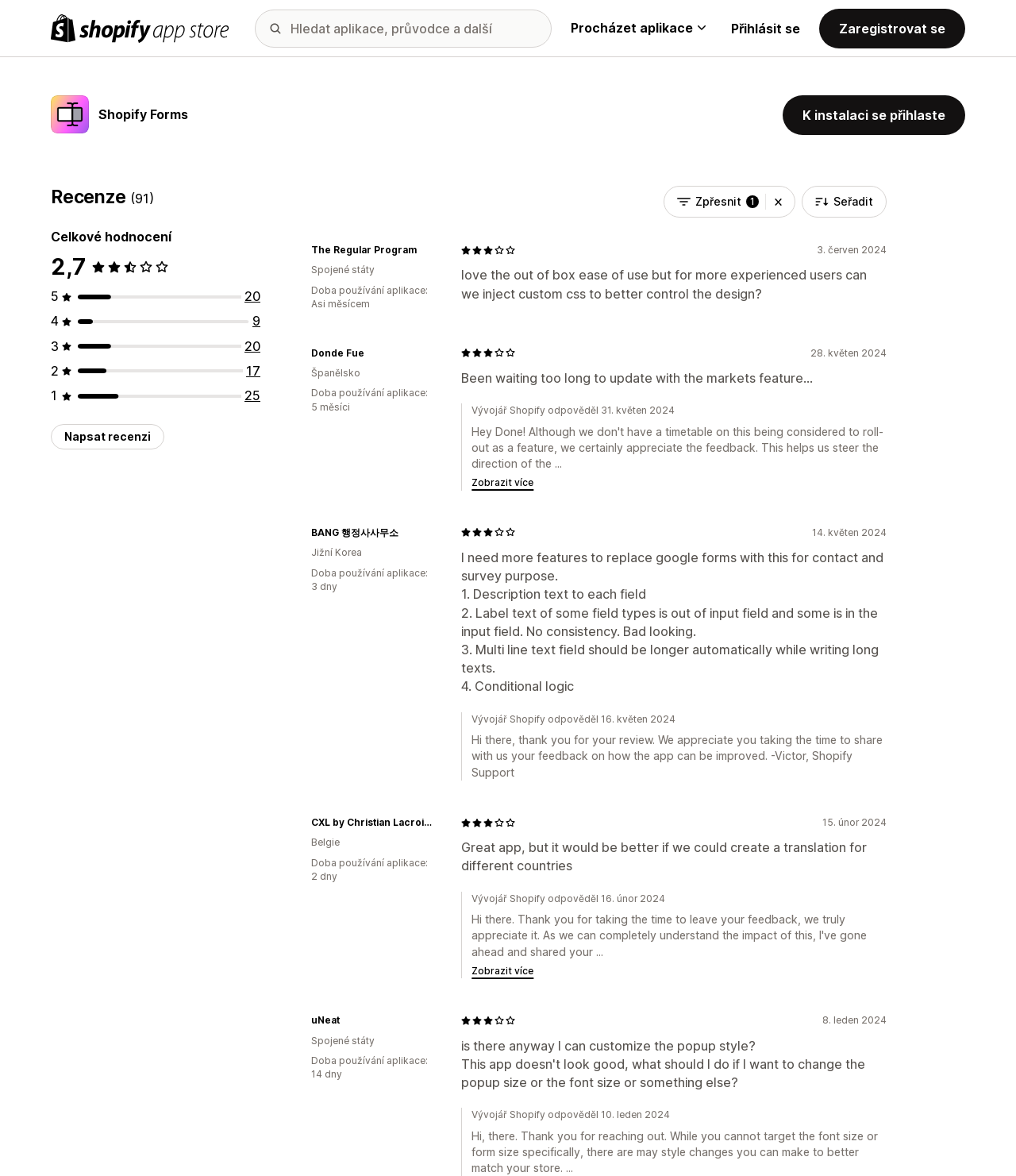Please specify the bounding box coordinates in the format (top-left x, top-left y, bottom-right x, bottom-right y), with values ranging from 0 to 1. Identify the bounding box for the UI component described as follows: aria-label="Logo Shopify App Store"

[0.05, 0.012, 0.226, 0.036]